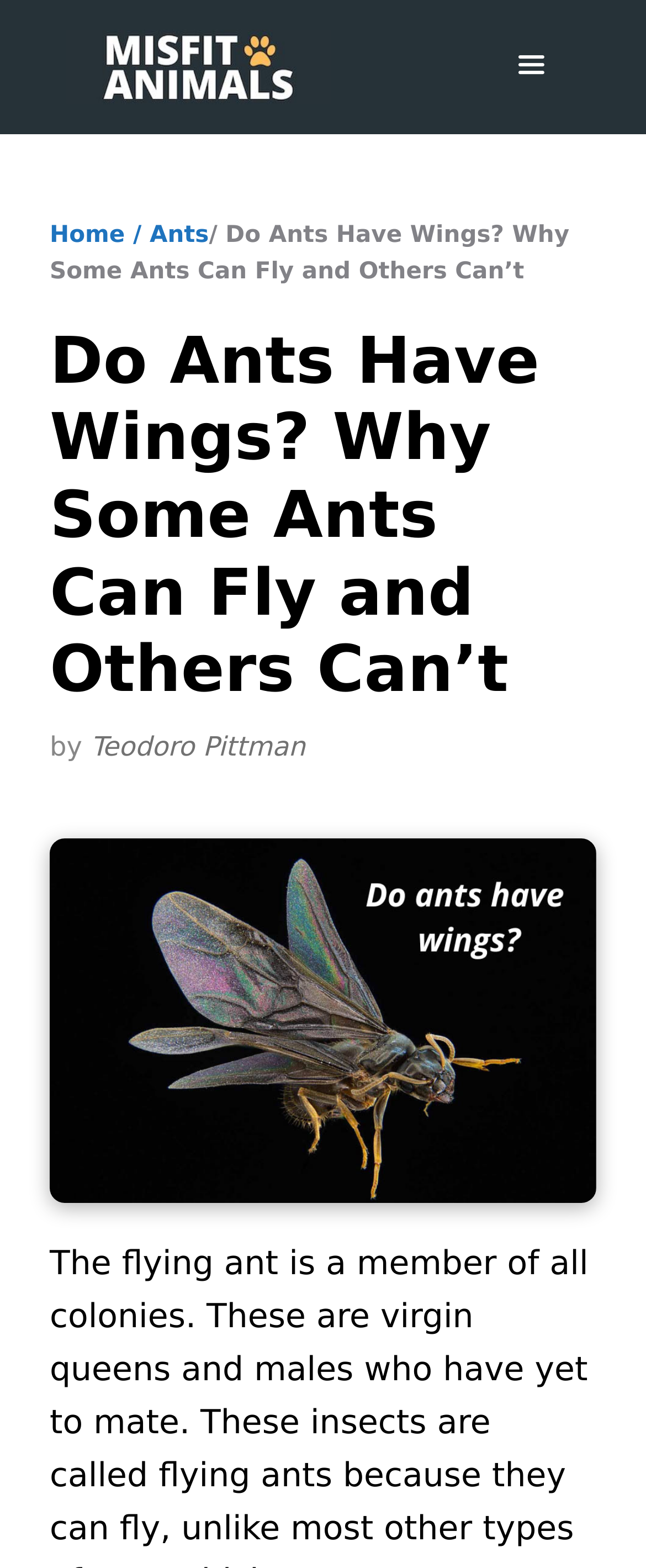What is the name of the website?
From the image, respond using a single word or phrase.

Misfit Animals